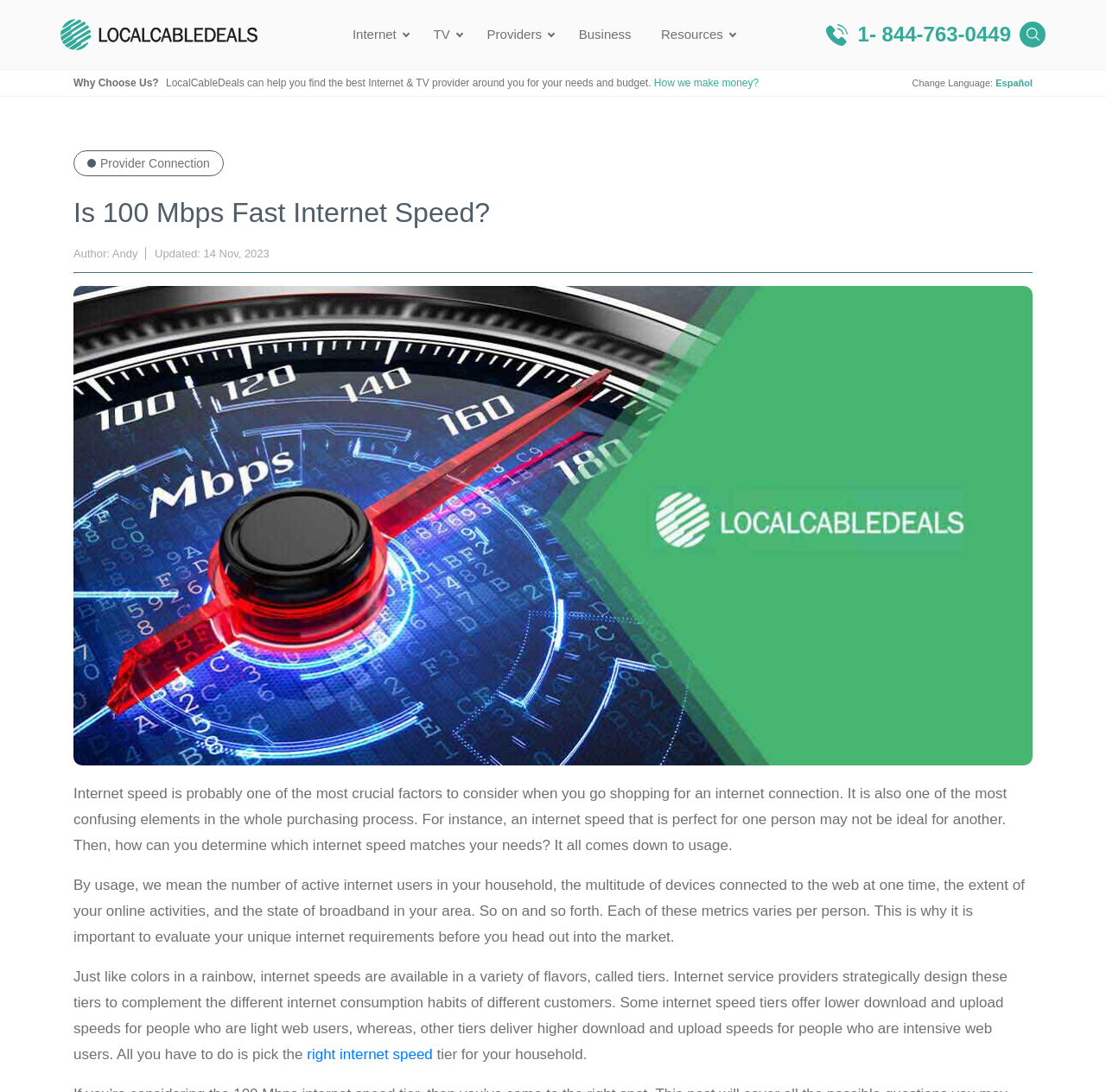Respond with a single word or phrase to the following question: What is the phone number for more information?

1-844-763-0449